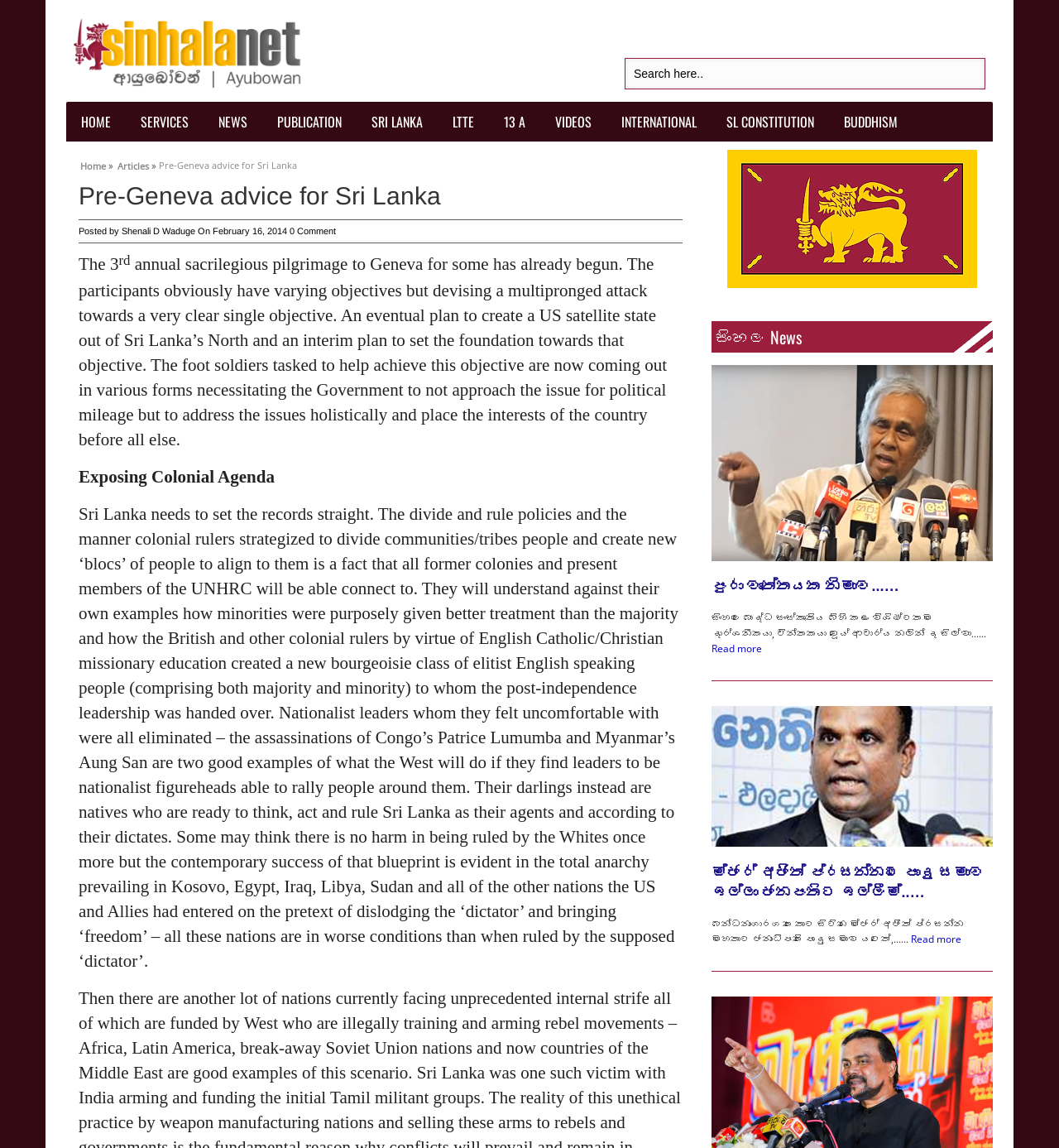Extract the primary heading text from the webpage.

Pre-Geneva advice for Sri Lanka